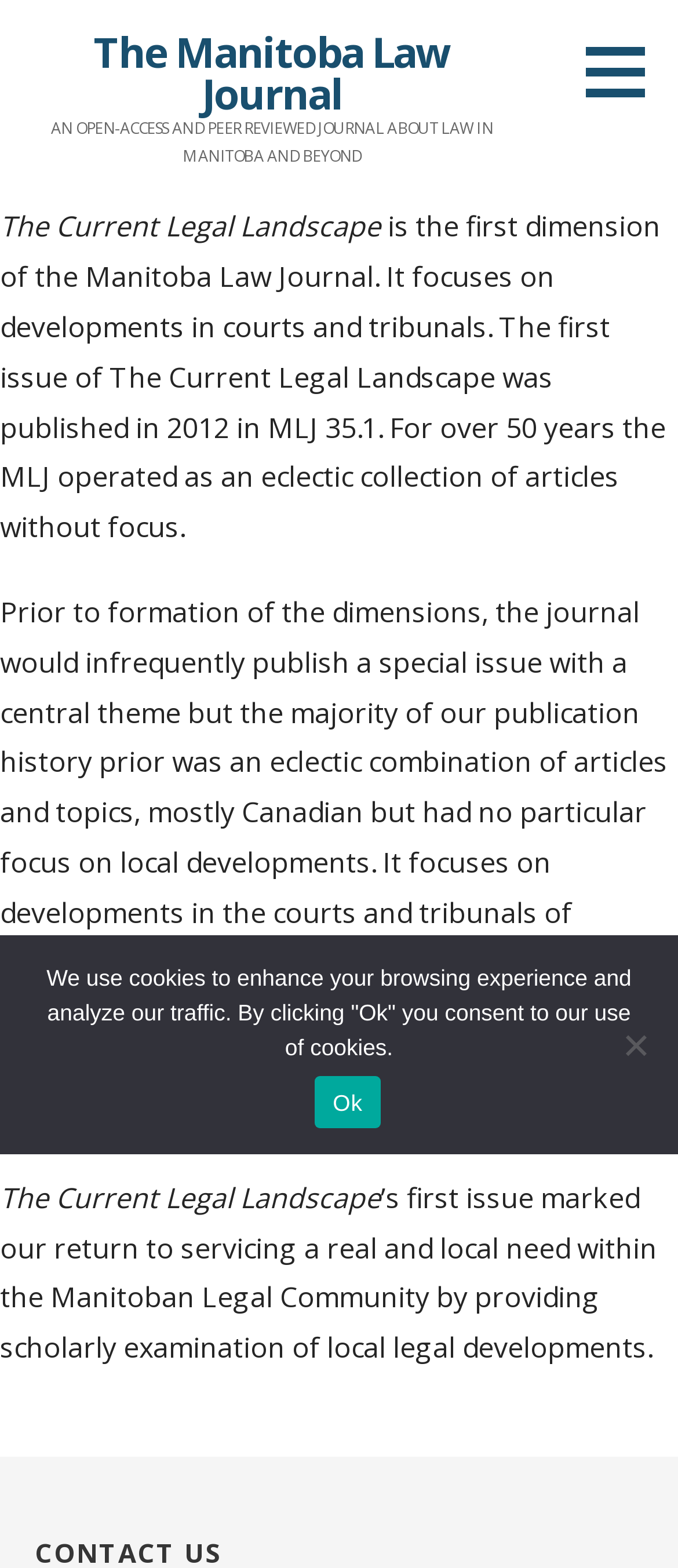Find the headline of the webpage and generate its text content.

The Manitoba Law Journal